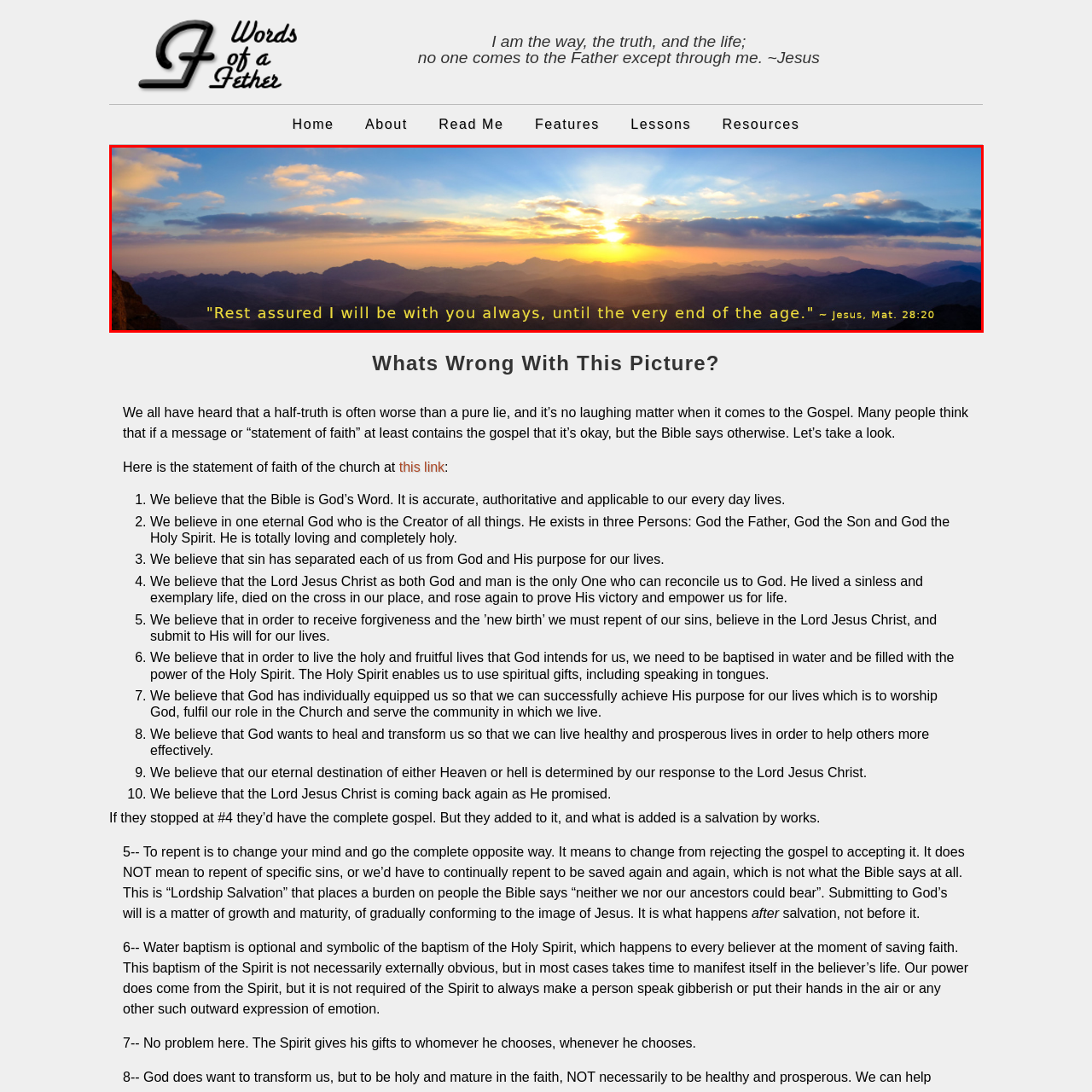Please review the image enclosed by the red bounding box and give a detailed answer to the following question, utilizing the information from the visual: What is the source of the quote in the image?

The quote 'Rest assured I will be with you always, until the very end of the age' is sourced from the Bible, specifically from the book of Matthew, chapter 28, verse 20, as stated in the caption.